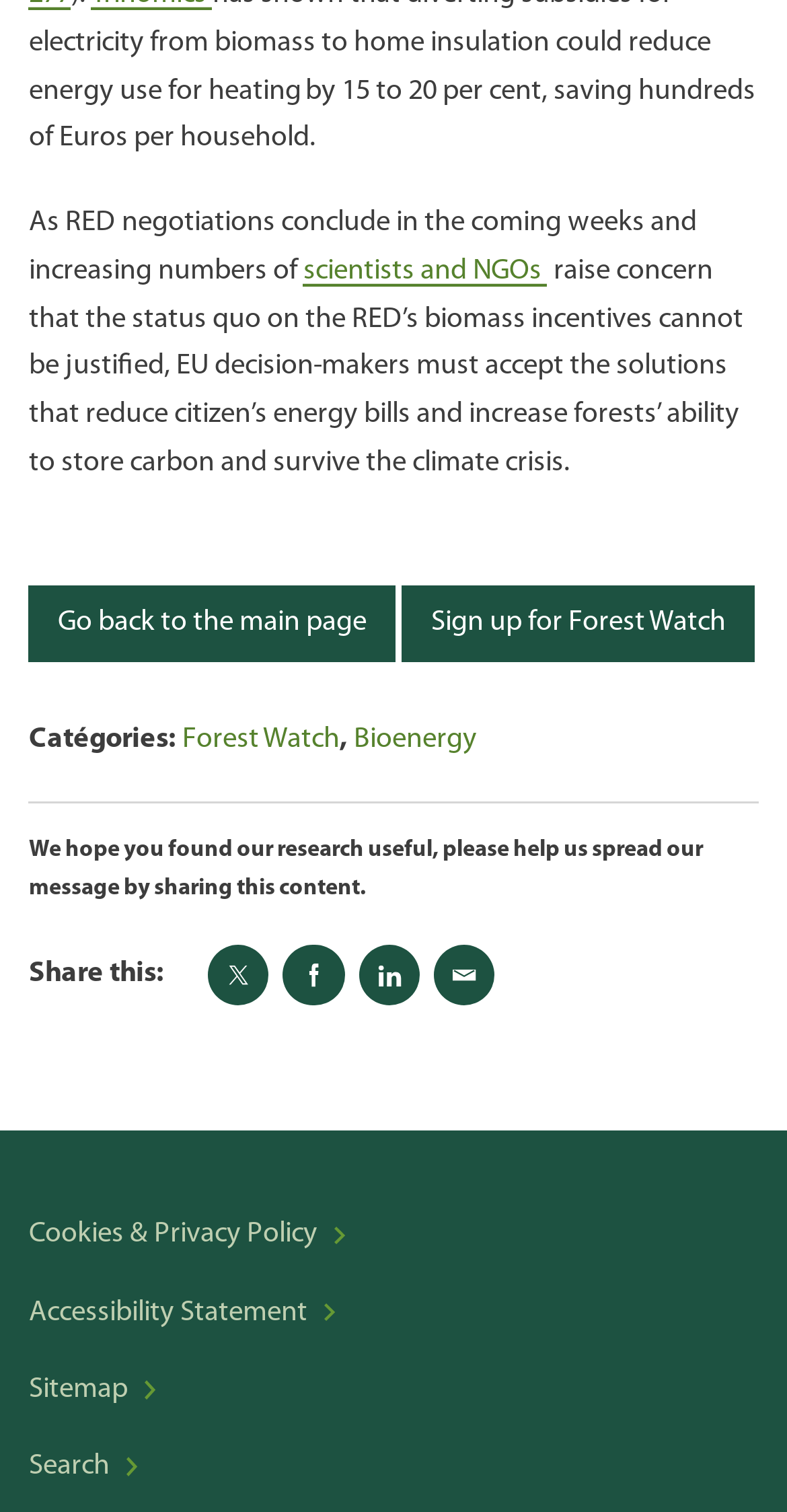What percentage of energy bills can be saved?
Look at the image and respond with a one-word or short-phrase answer.

15 to 20 per cent